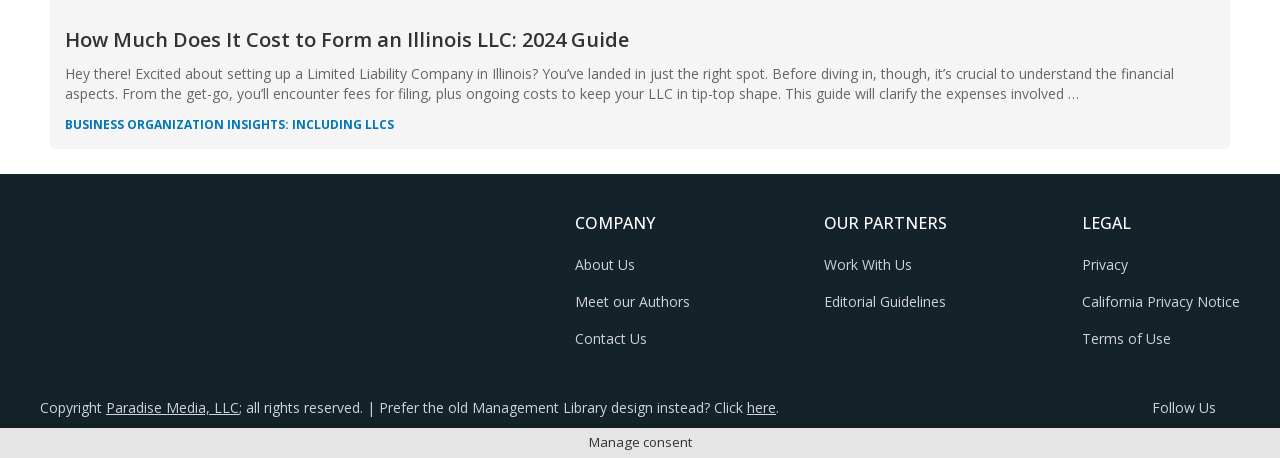Identify the bounding box coordinates of the clickable region to carry out the given instruction: "Visit the about us page".

[0.449, 0.557, 0.496, 0.599]